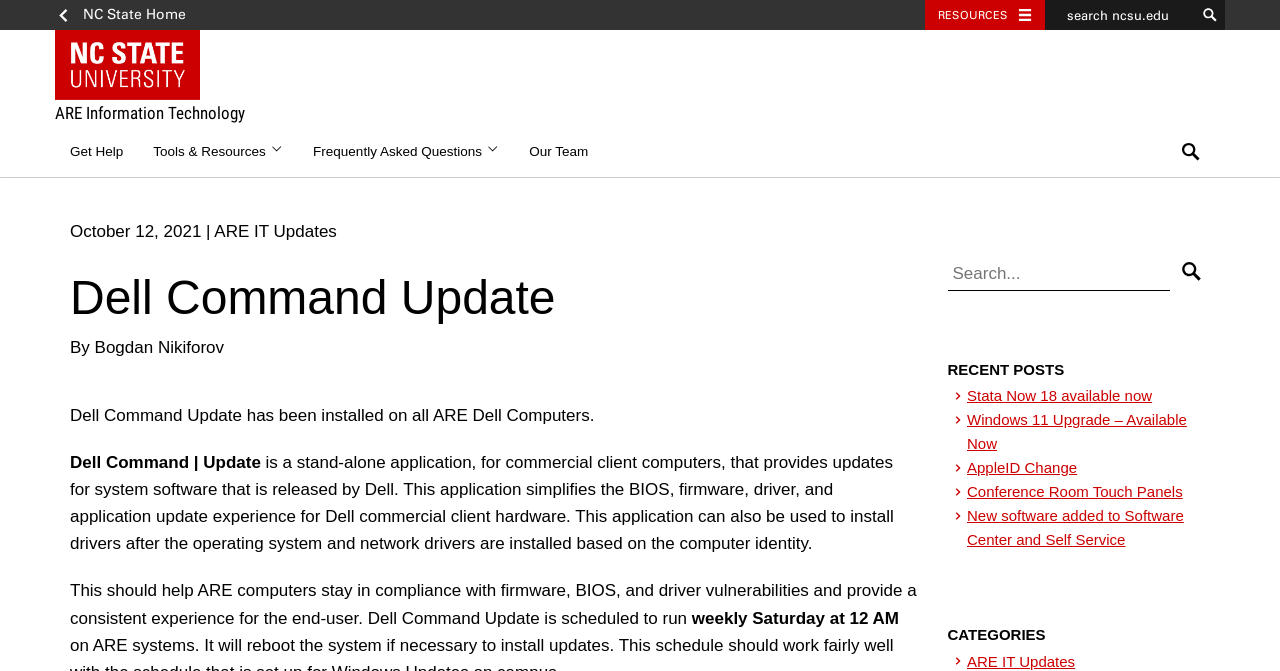Please provide a short answer using a single word or phrase for the question:
How often is Dell Command Update scheduled to run?

Weekly Saturday at 12 AM